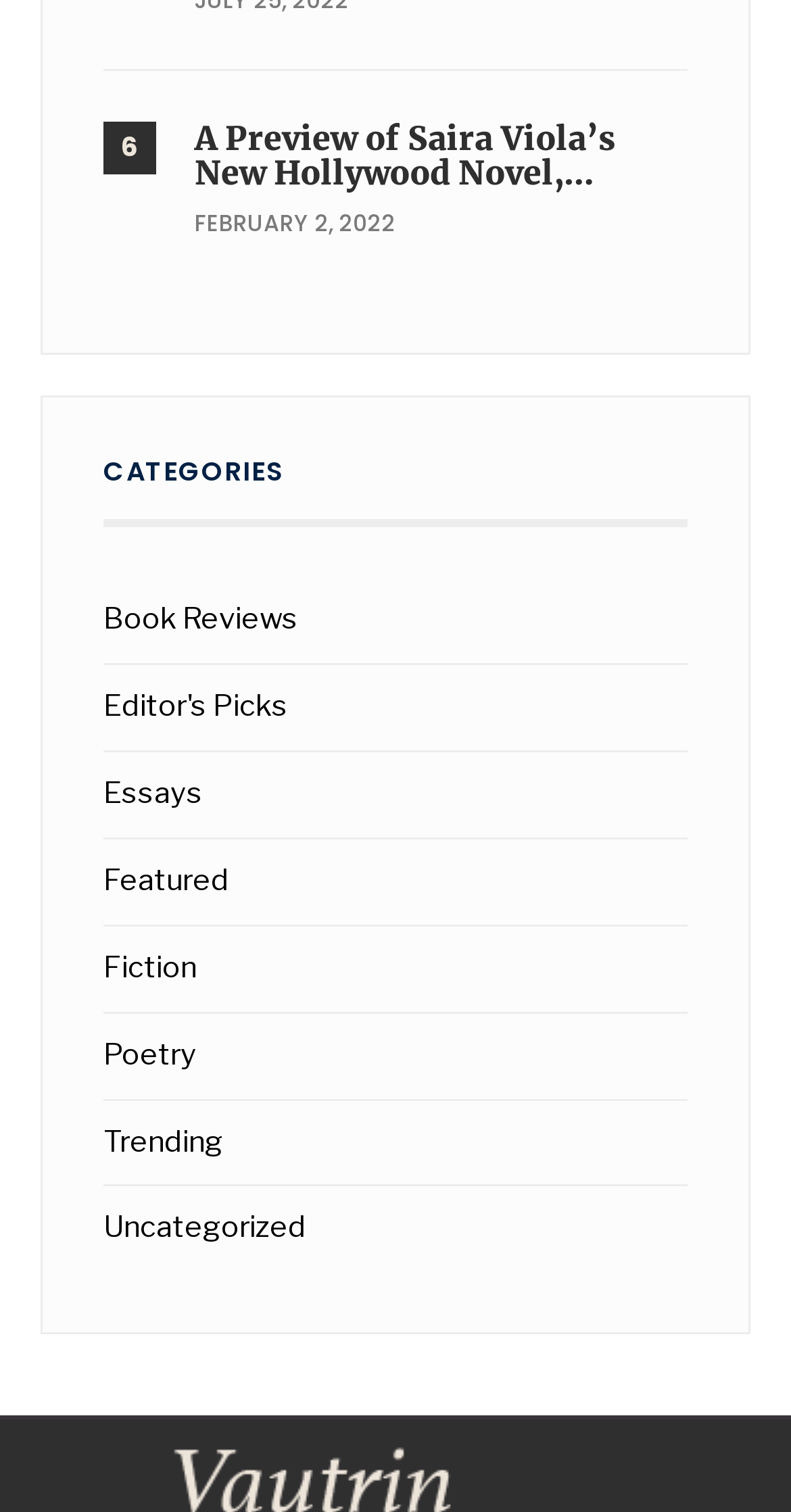Locate the bounding box coordinates of the area you need to click to fulfill this instruction: 'Read a preview of Saira Viola's new novel'. The coordinates must be in the form of four float numbers ranging from 0 to 1: [left, top, right, bottom].

[0.246, 0.081, 0.869, 0.125]